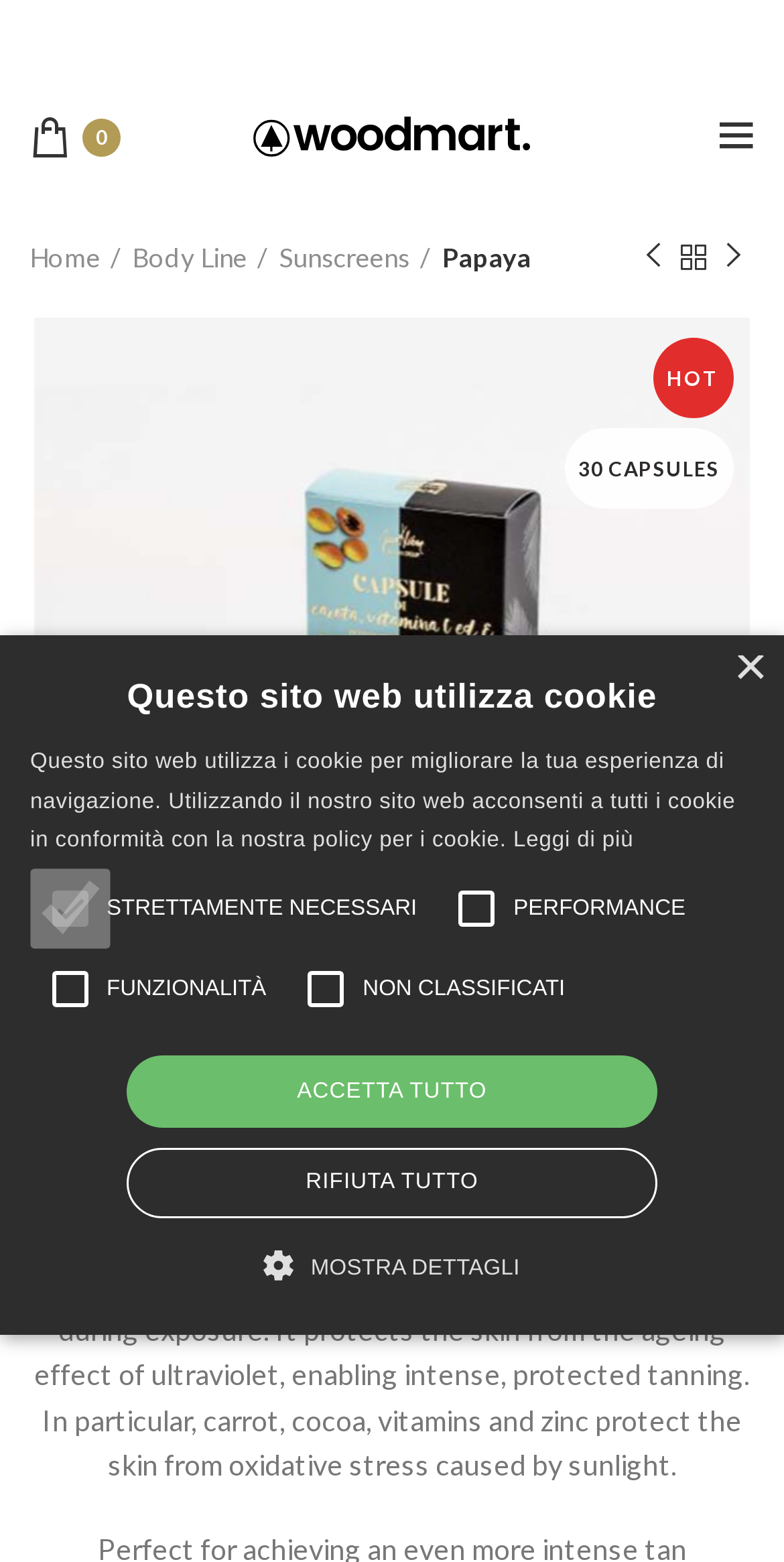What is the purpose of the supplement?
Based on the screenshot, respond with a single word or phrase.

Protect skin from ageing effect